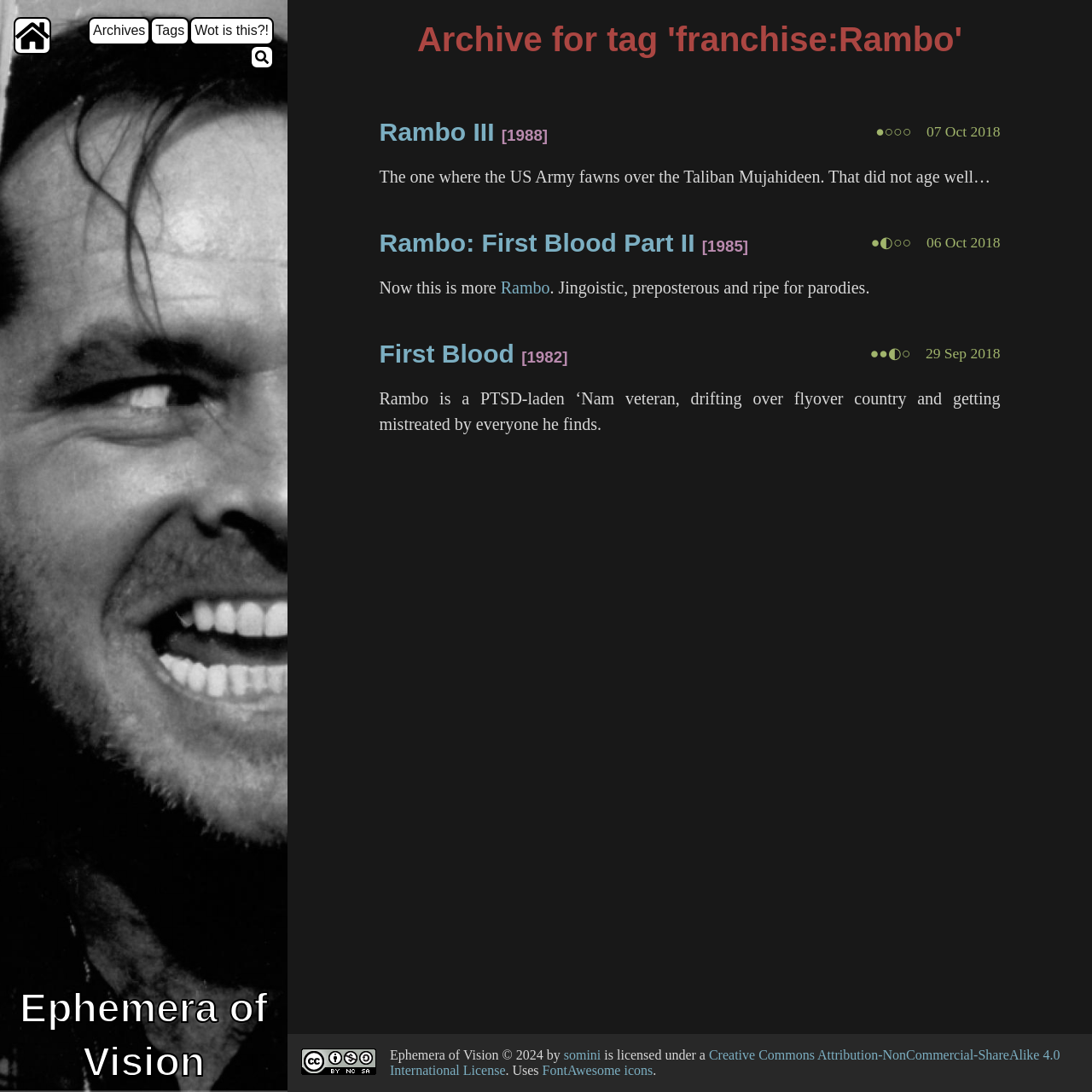What is the license of the website's content?
Look at the image and answer the question using a single word or phrase.

Creative Commons Attribution-NonCommercial-ShareAlike 4.0 International License